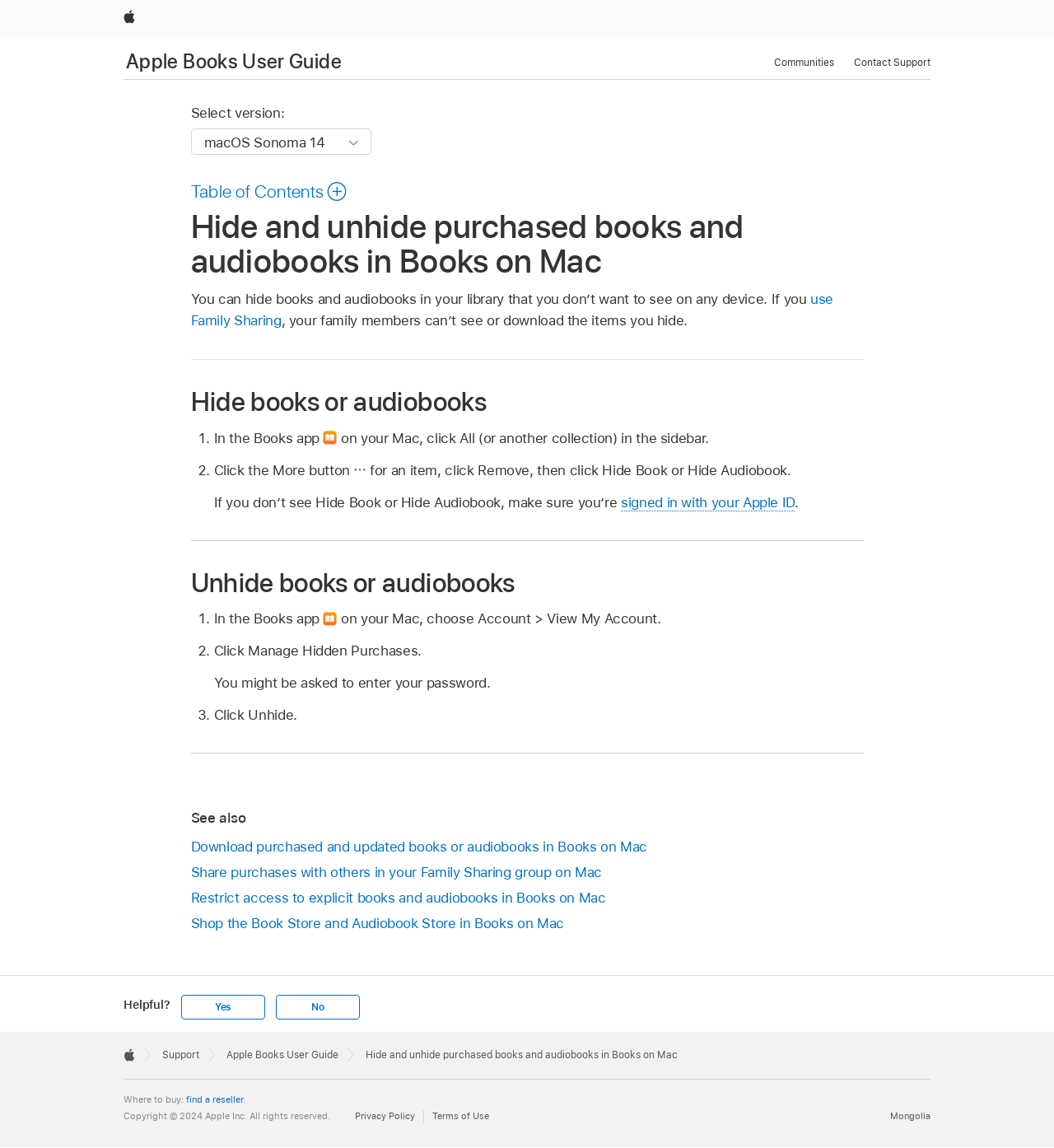Please determine the bounding box coordinates of the element to click on in order to accomplish the following task: "Click the 'Table of Contents' button". Ensure the coordinates are four float numbers ranging from 0 to 1, i.e., [left, top, right, bottom].

[0.181, 0.157, 0.33, 0.176]